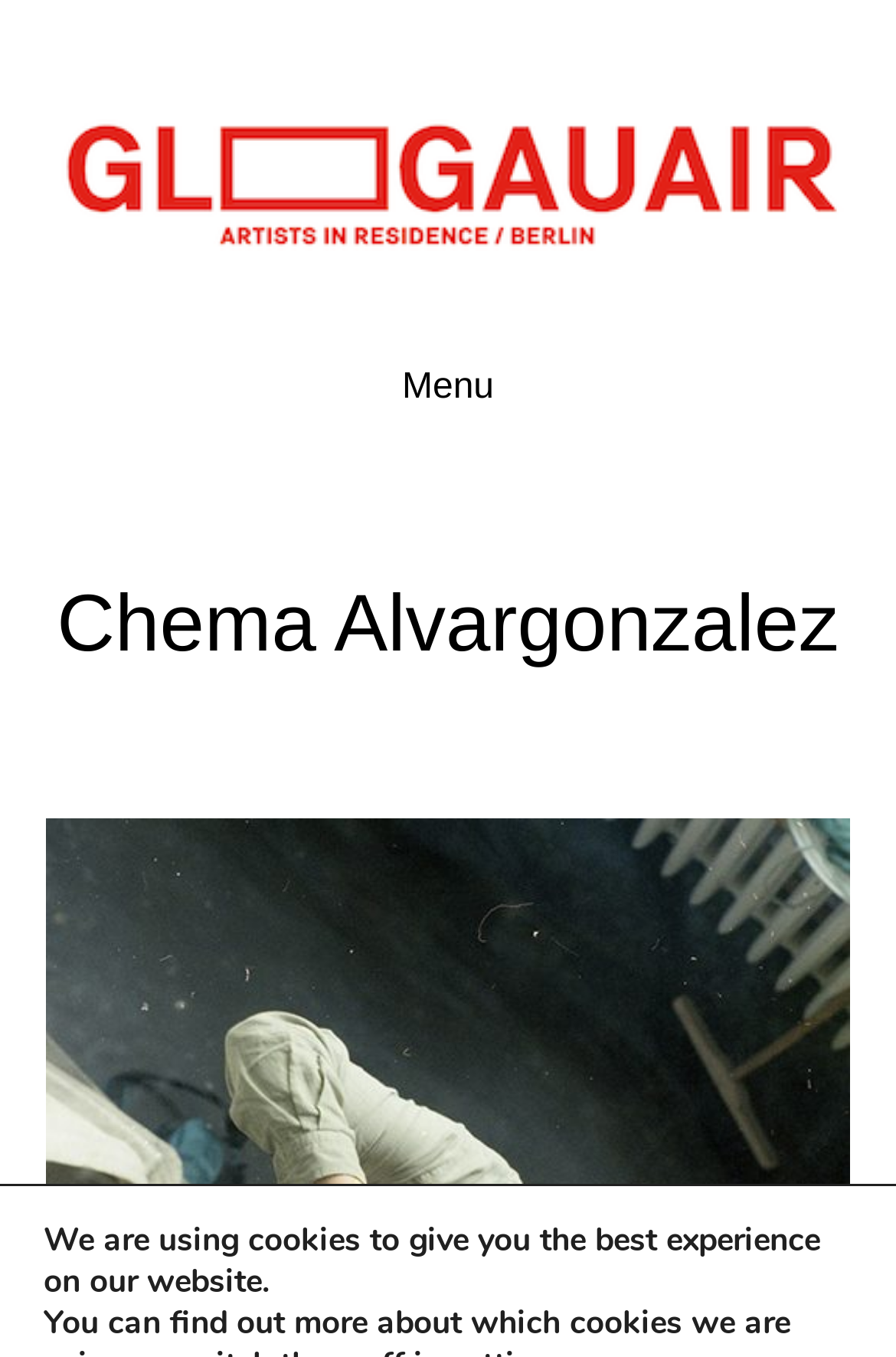Summarize the webpage with a detailed and informative caption.

The webpage is about Chema Alvargonzalez, a conceptual multidisciplinary artist. At the top-left corner, there is a link and an image, both labeled as "GlogauAIR Art Residency Berlin", which suggests that the webpage is related to this art residency program. 

Below the image, there is a navigation menu, referred to as the "Header Menu", which spans across the top of the page. Within this menu, there is a button labeled "Menu" and a heading that reads "Chema Alvargonzalez", indicating that the webpage is dedicated to this artist. 

Further down, there is a link labeled "Image about Chema Alvargonzález", which is likely a link to more information or images about the artist. At the very bottom of the page, there is a static text notification stating that the website uses cookies to provide the best experience.